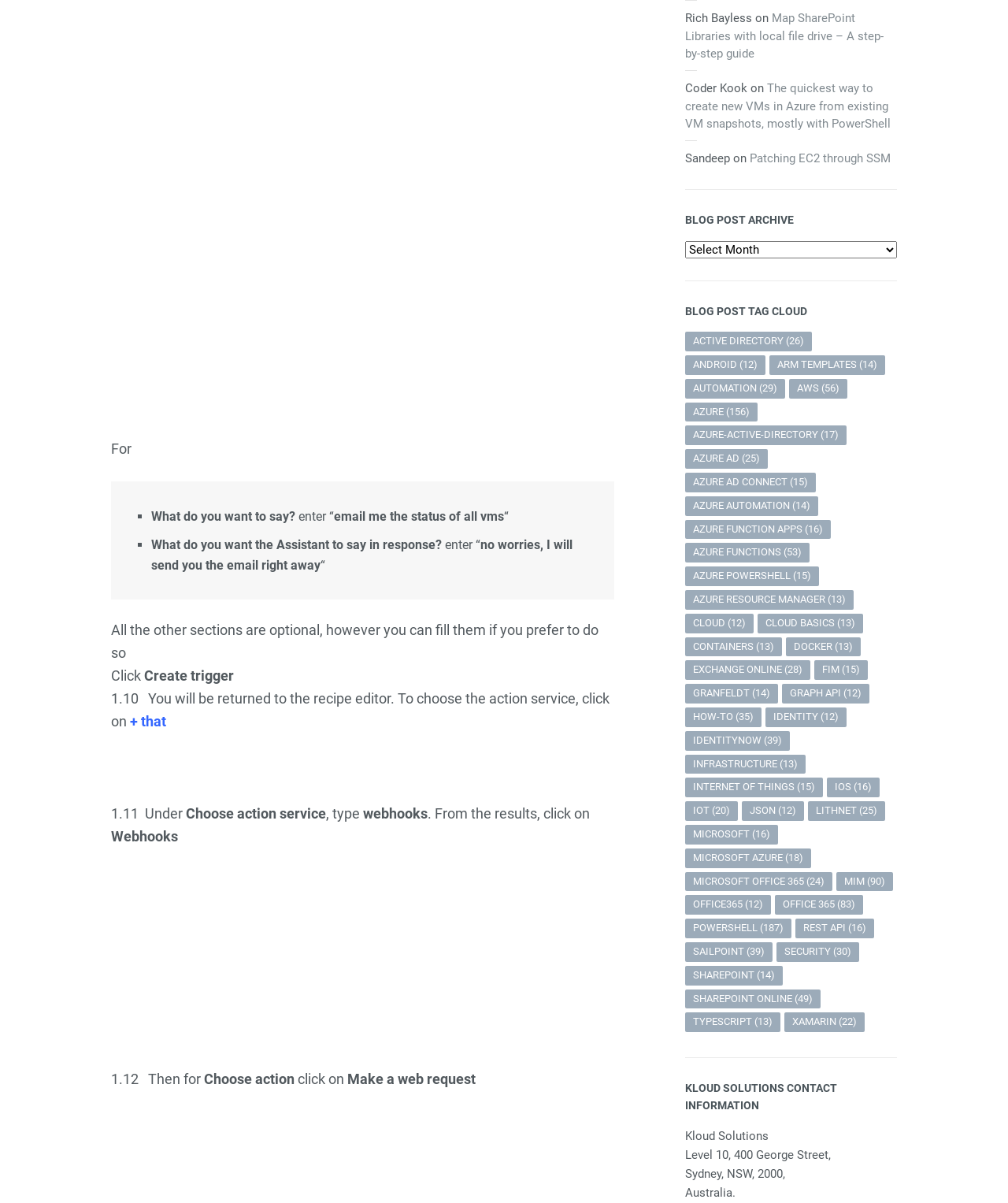What is the next step after choosing the action service?
Please describe in detail the information shown in the image to answer the question.

Based on the webpage, after choosing the action service, the next step is to choose an action. This is indicated by the text '1.12 Then for Choose action' and the subsequent instructions.